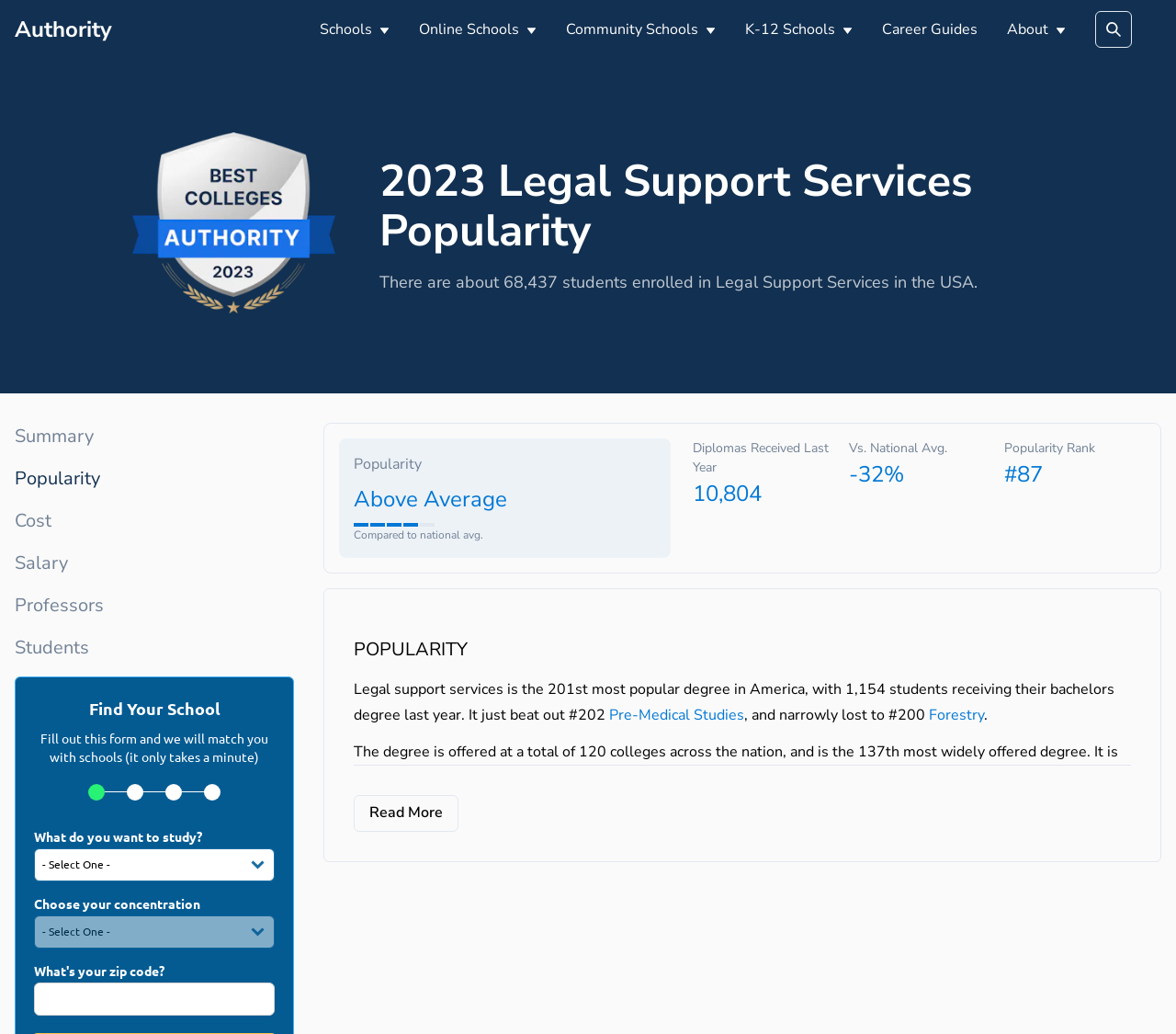Based on the element description: "parent_node: Authority aria-label="Open Search Modal"", identify the bounding box coordinates for this UI element. The coordinates must be four float numbers between 0 and 1, listed as [left, top, right, bottom].

[0.931, 0.011, 0.962, 0.046]